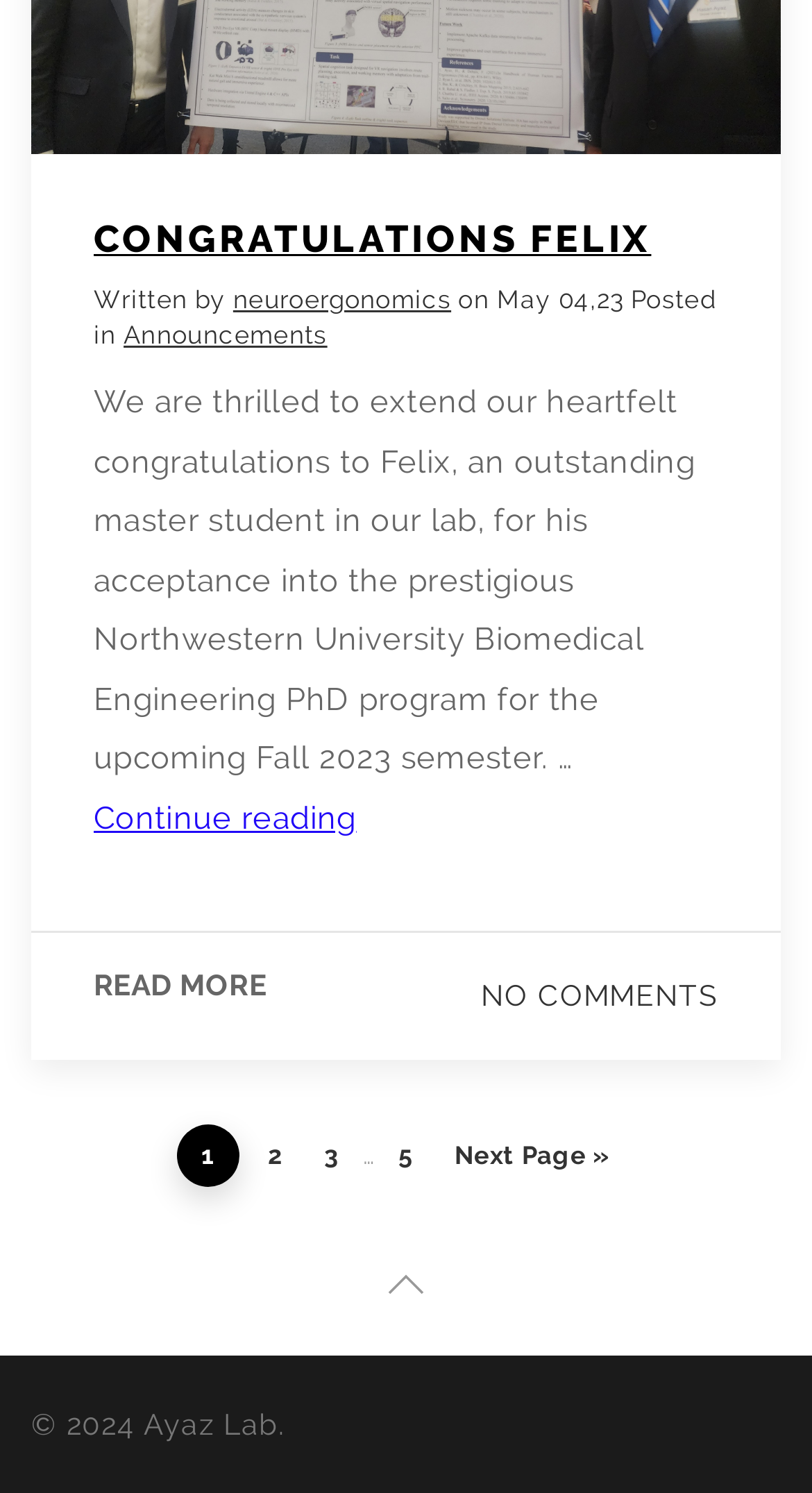Pinpoint the bounding box coordinates of the clickable element to carry out the following instruction: "Click on the 'CONGRATULATIONS FELIX' link."

[0.115, 0.145, 0.802, 0.175]